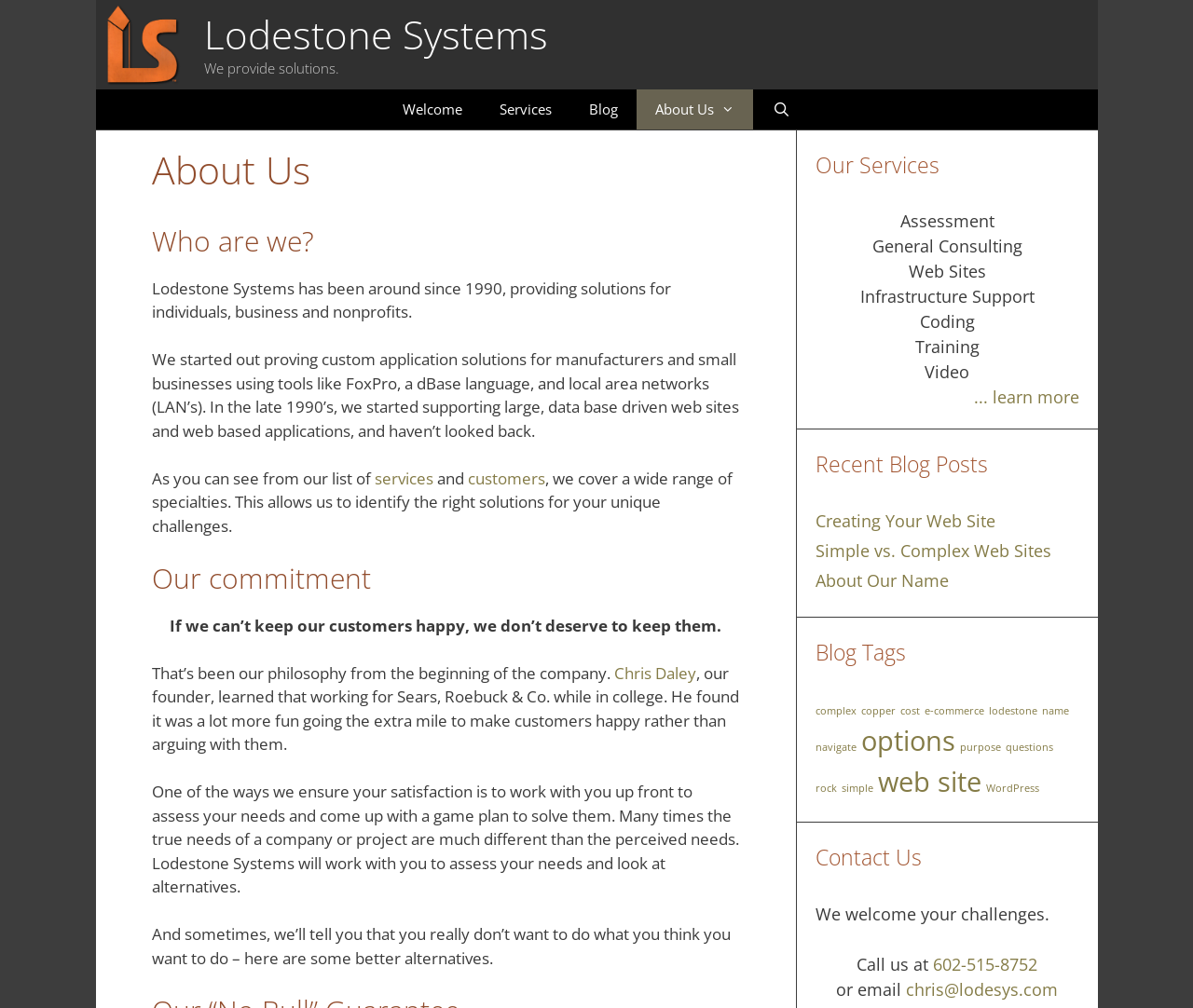Determine the bounding box coordinates of the clickable element necessary to fulfill the instruction: "Read the blog post 'Creating Your Web Site'". Provide the coordinates as four float numbers within the 0 to 1 range, i.e., [left, top, right, bottom].

[0.684, 0.505, 0.834, 0.528]